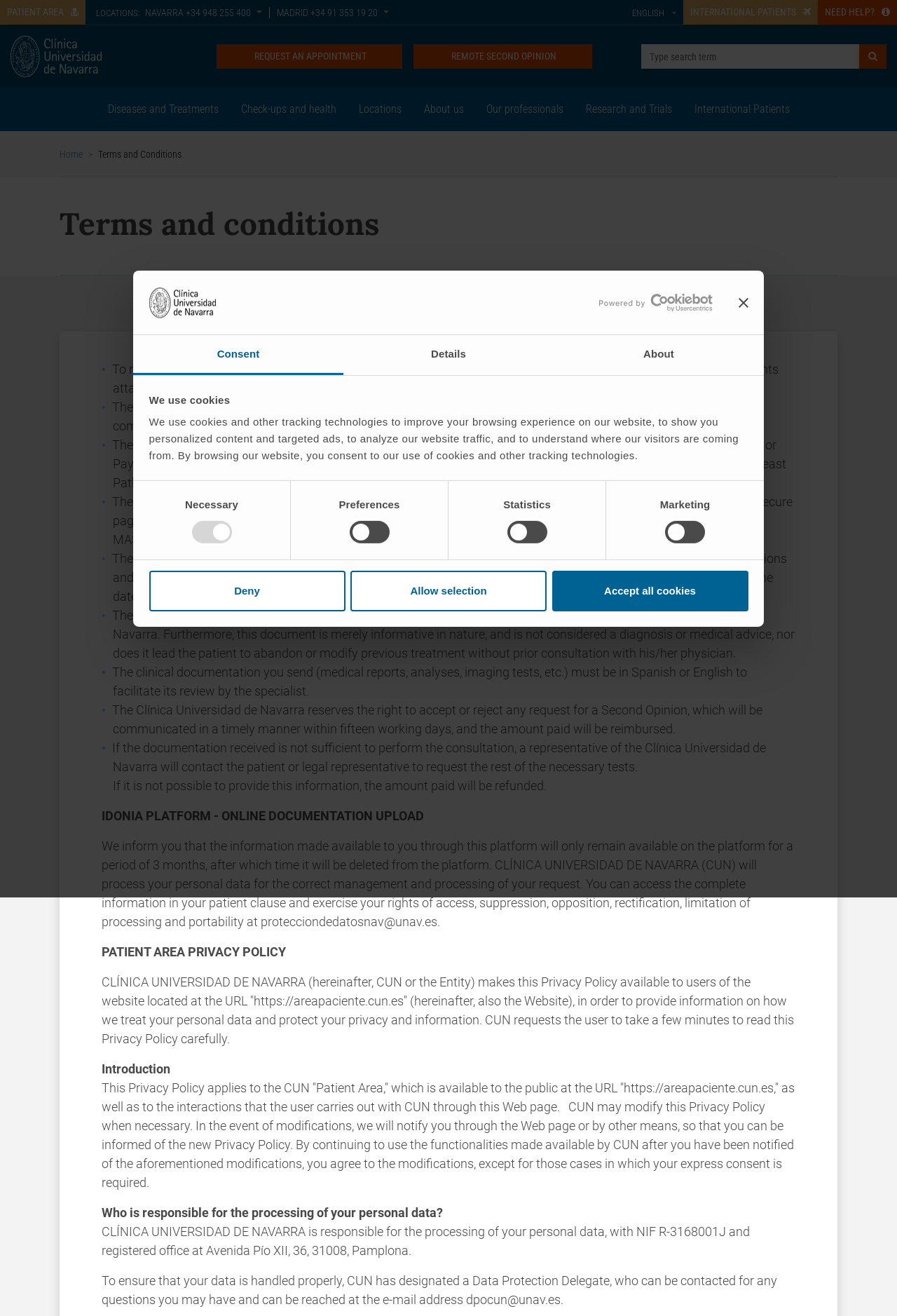Answer the question with a single word or phrase: 
How many working days does the Second Medical Opinion process take?

three